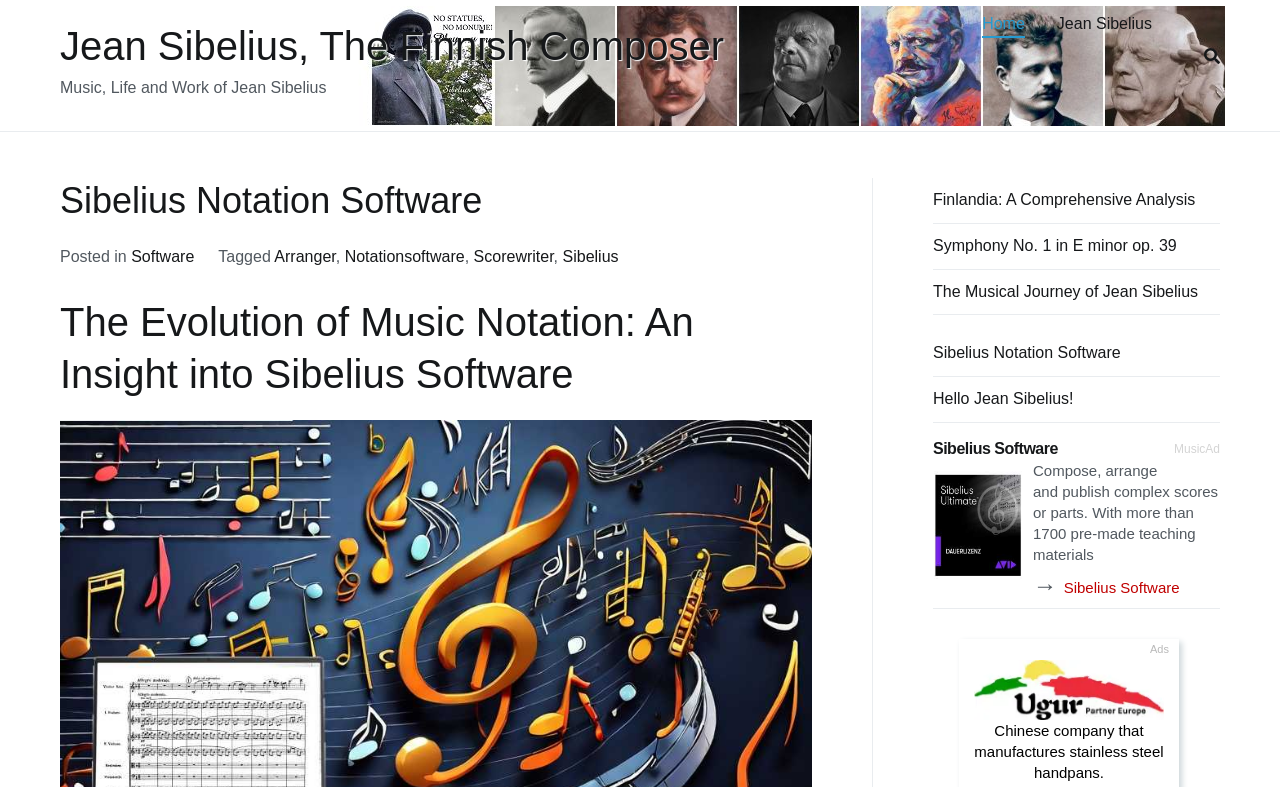Can you provide the bounding box coordinates for the element that should be clicked to implement the instruction: "Read about Nanyang University’s Foundation"?

None